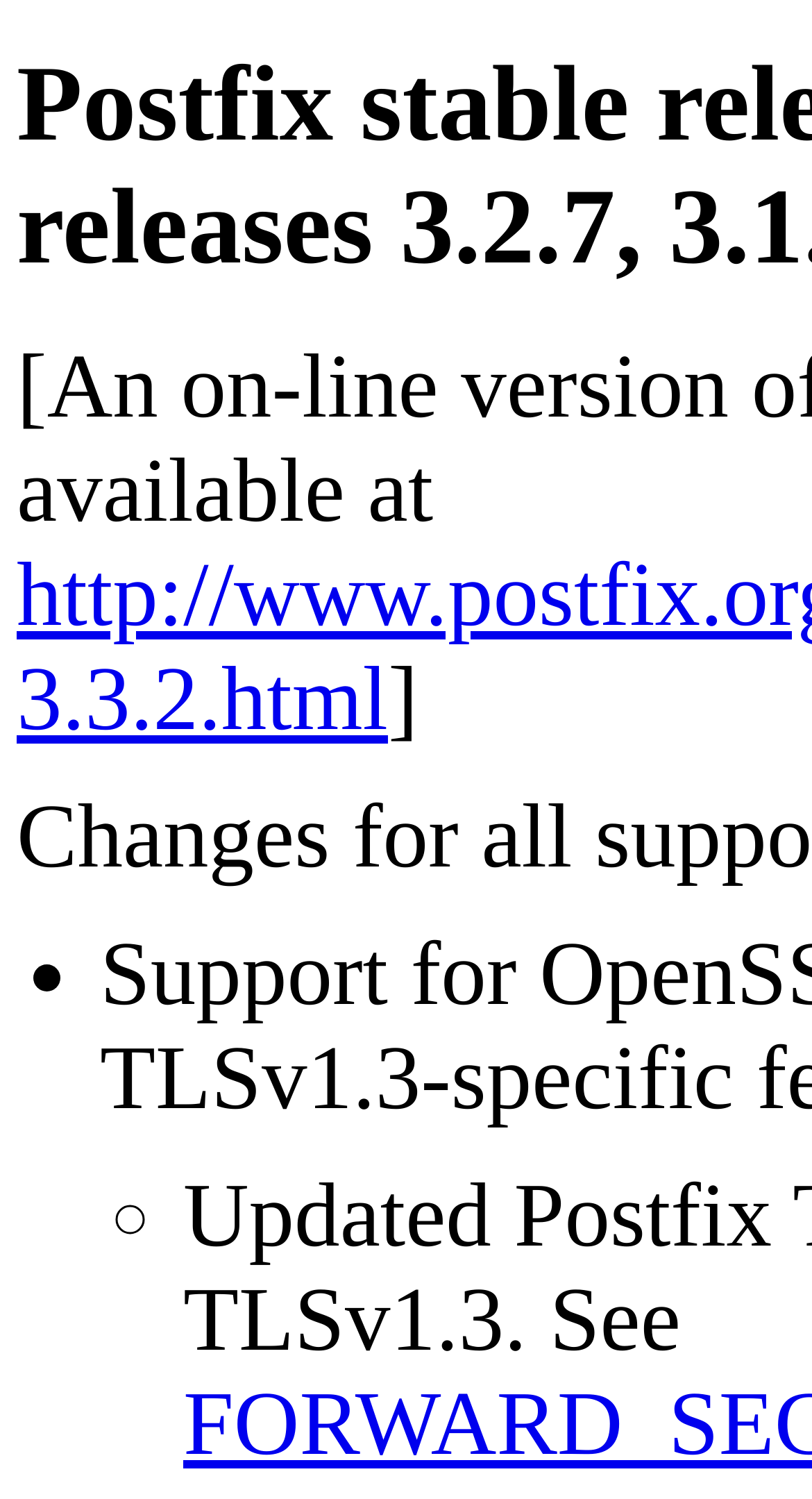Identify the text that serves as the heading for the webpage and generate it.

Postfix stable release 3.3.2, and legacy releases 3.2.7, 3.1.10, 3.0.14